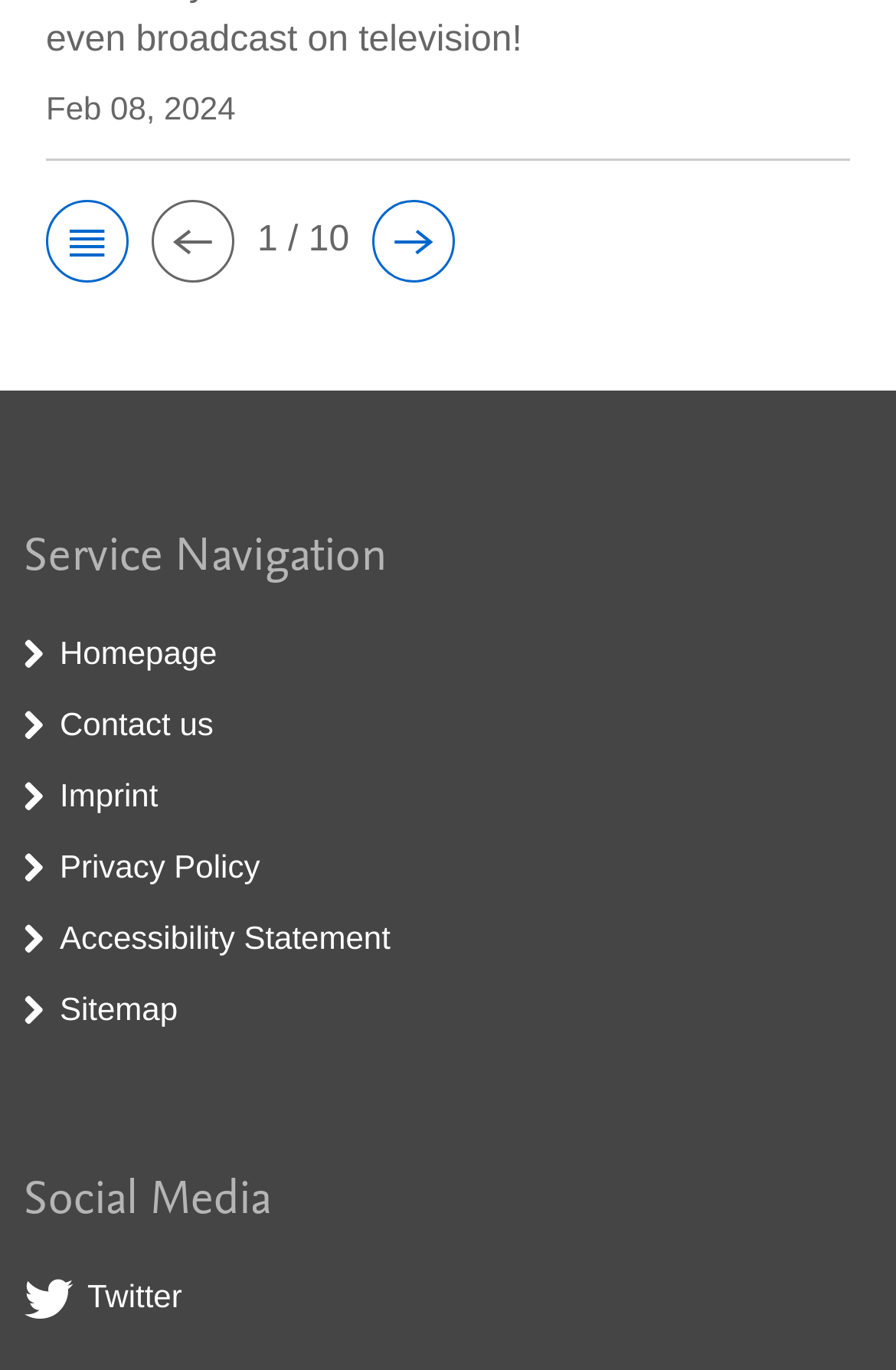How many links are there in the navigation section?
Answer the question with detailed information derived from the image.

The number of links in the navigation section can be determined by counting the link elements under the heading 'Service Navigation' which has a bounding box coordinate of [0.026, 0.378, 0.974, 0.425]. There are 6 link elements with texts 'Homepage', 'Contact us', 'Imprint', 'Privacy Policy', 'Accessibility Statement', and 'Sitemap'.